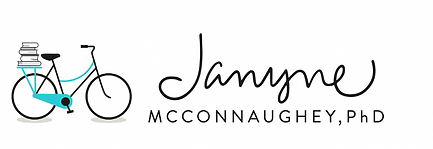What is symbolized by the stacked books on the bicycle?
Answer the question with a thorough and detailed explanation.

The stacked books on the bicycle symbolize knowledge and education because the caption explains that the design 'symbolizing knowledge and education', indicating that the books represent these concepts.